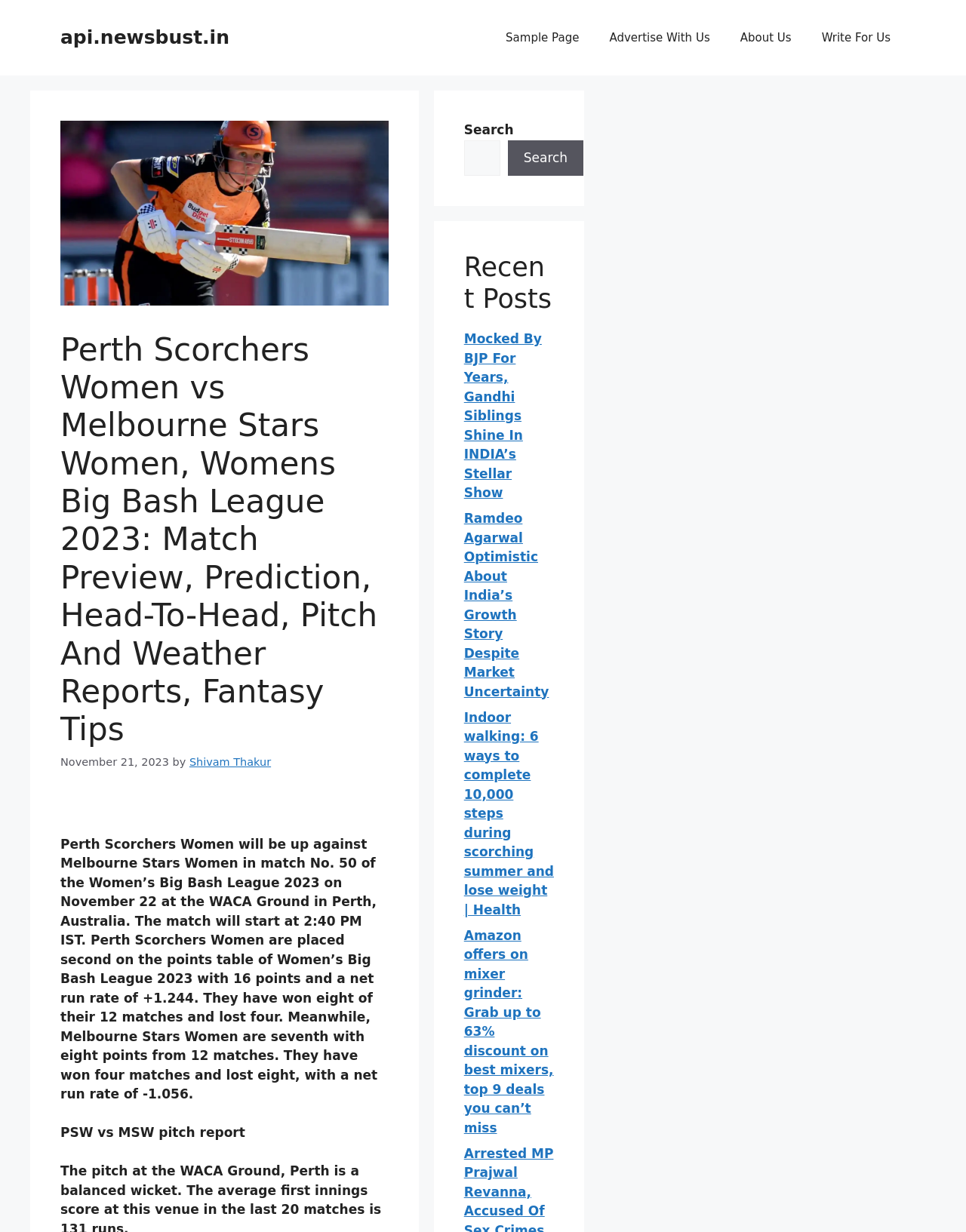Find the bounding box coordinates for the area that must be clicked to perform this action: "Check the Recent Posts".

[0.48, 0.204, 0.574, 0.255]